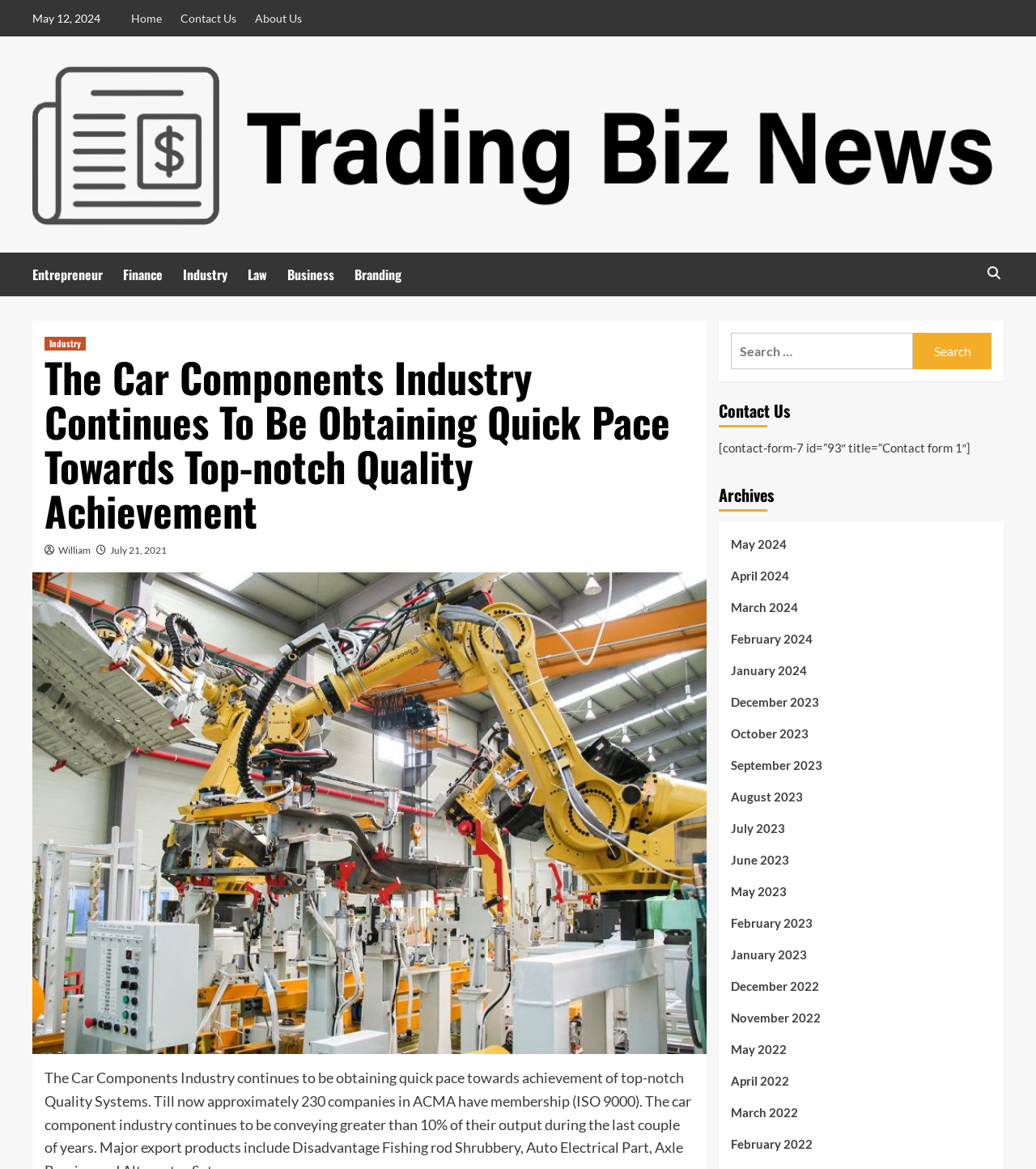Pinpoint the bounding box coordinates of the clickable area necessary to execute the following instruction: "Search for something". The coordinates should be given as four float numbers between 0 and 1, namely [left, top, right, bottom].

[0.693, 0.274, 0.969, 0.326]